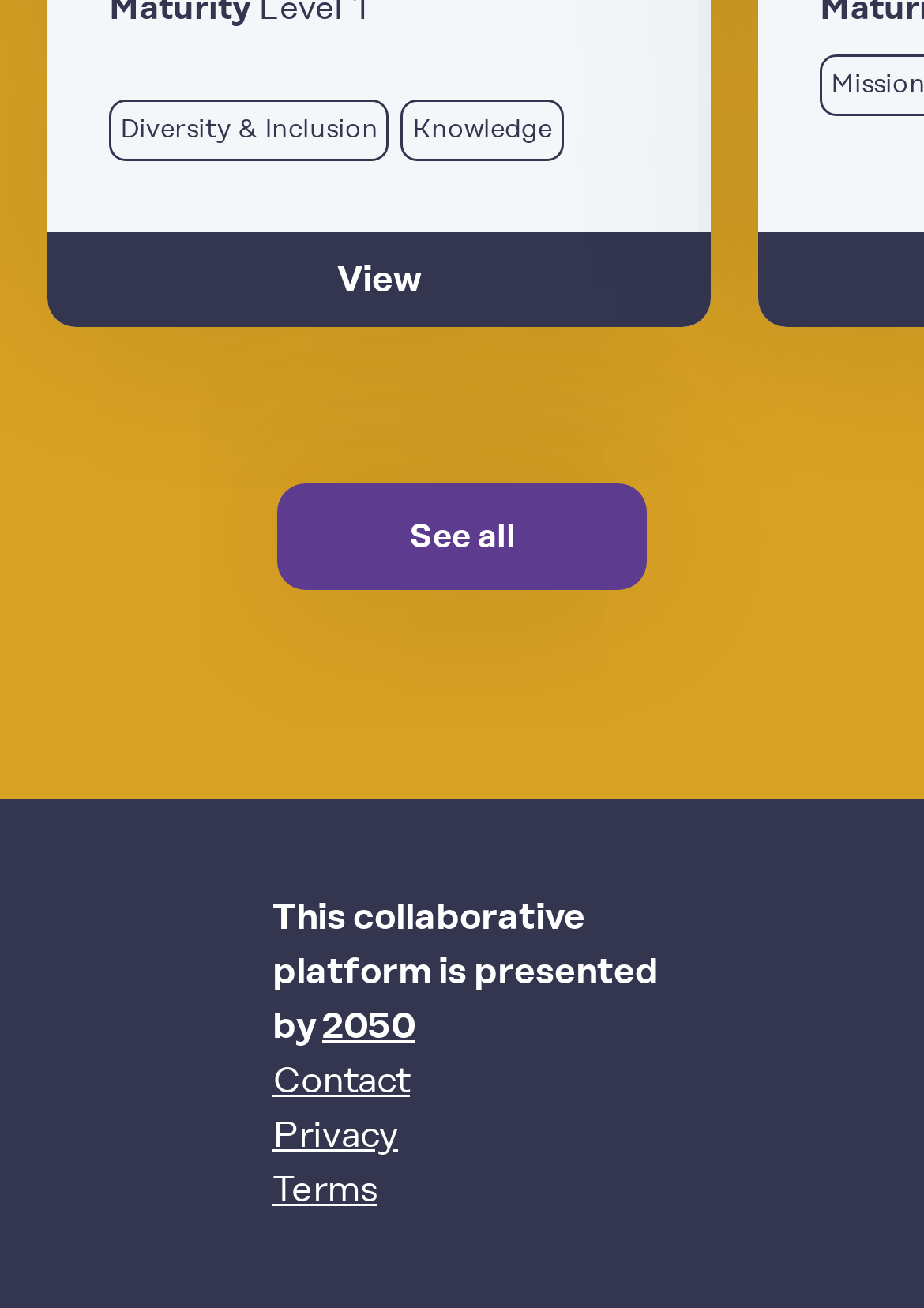How many buttons are there on the webpage?
Please use the visual content to give a single word or phrase answer.

2